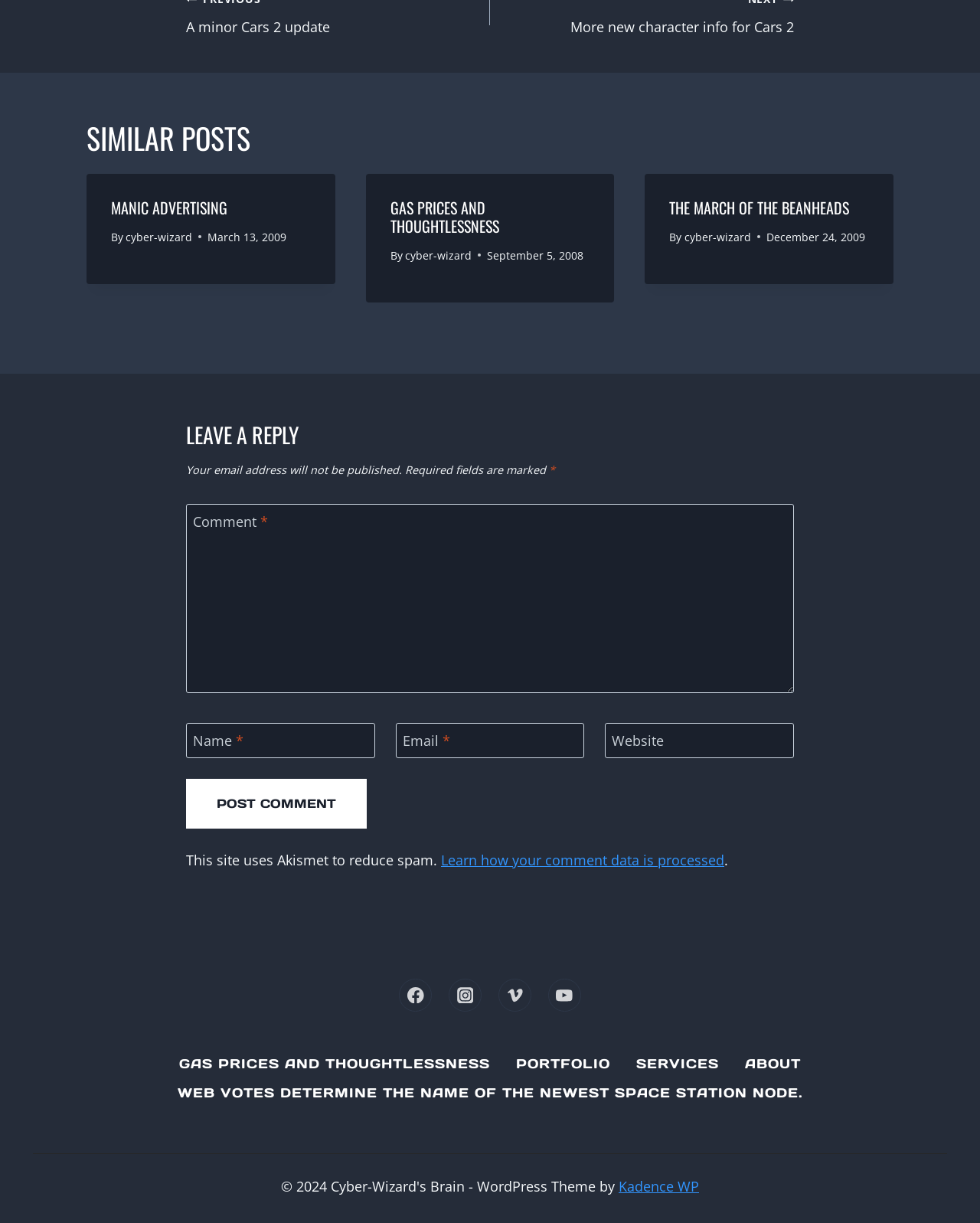Determine the bounding box coordinates of the clickable region to follow the instruction: "Post a comment".

[0.19, 0.637, 0.374, 0.678]